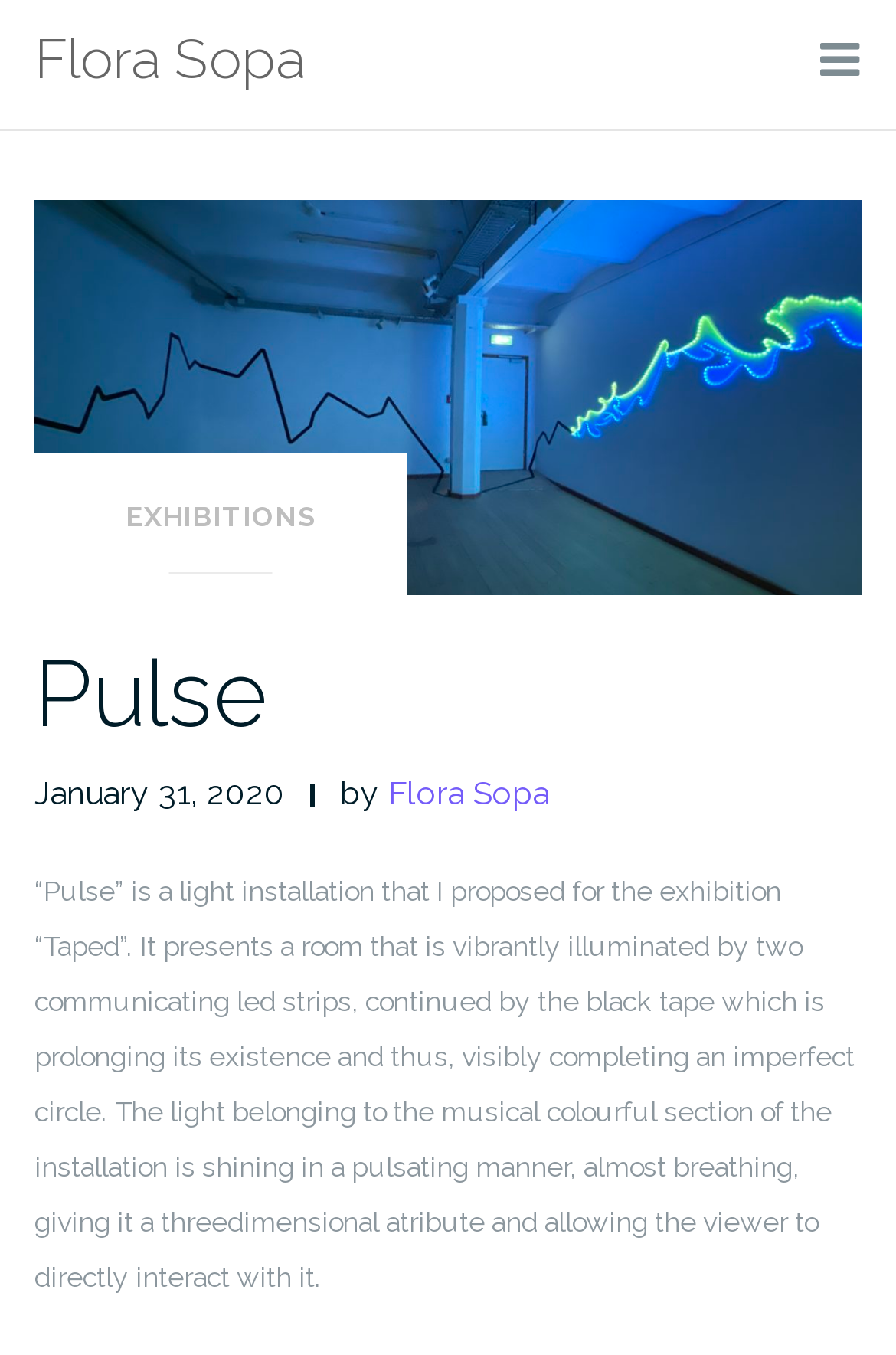What is the author of the light installation?
Please give a detailed and elaborate answer to the question based on the image.

The author of the light installation is mentioned in the link element, which displays 'by Flora Sopa'.